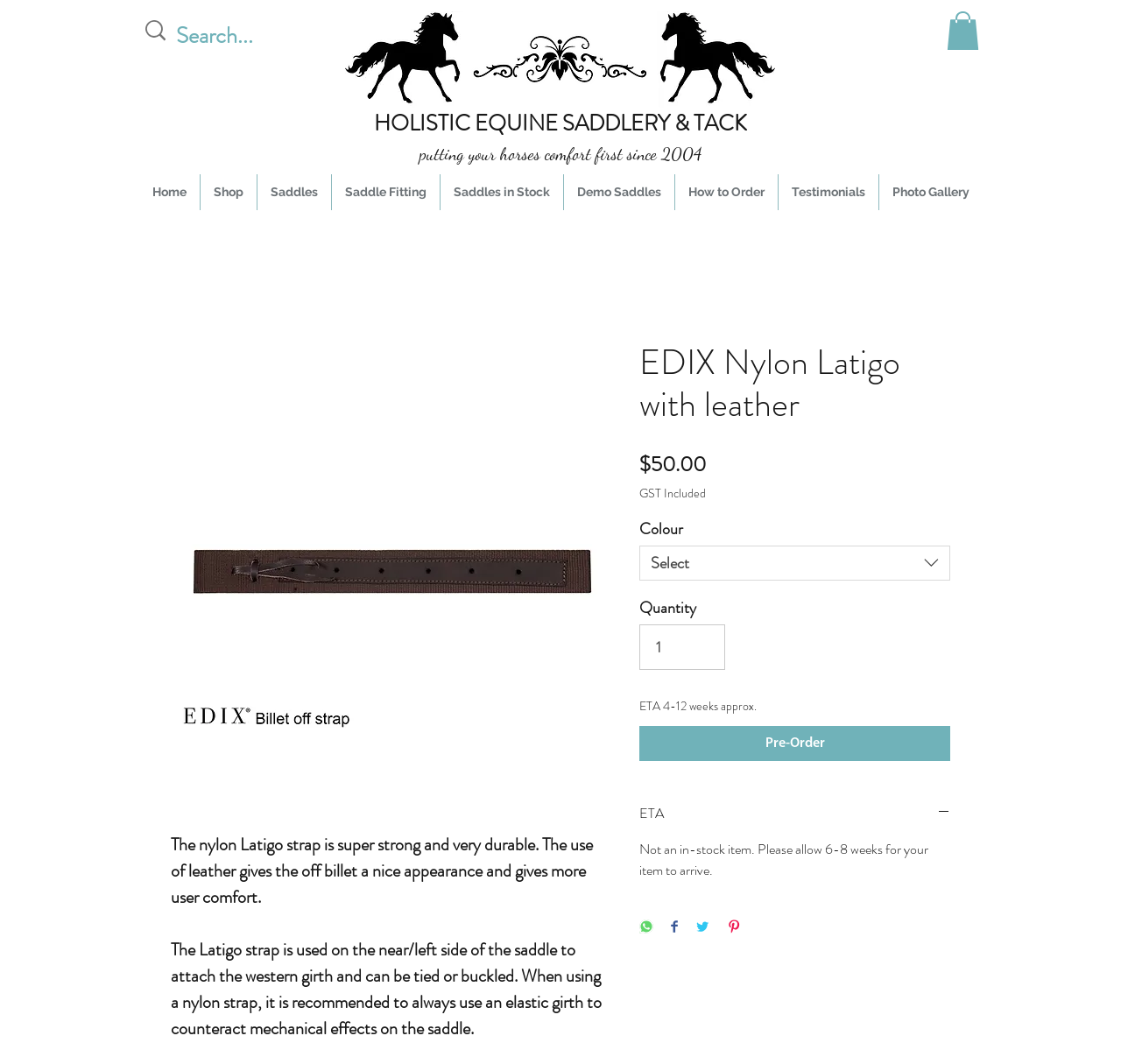Find the bounding box coordinates of the clickable area required to complete the following action: "Select a colour".

[0.57, 0.513, 0.848, 0.545]